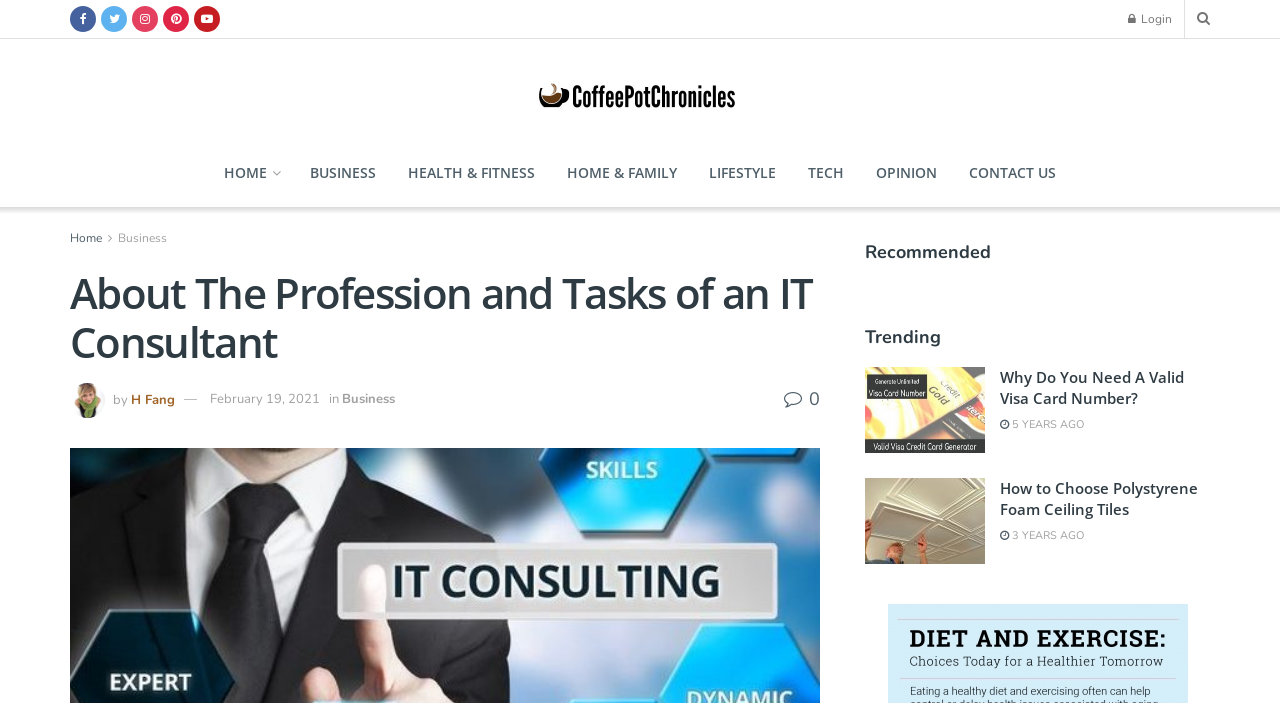What is the profession being discussed on this webpage?
Based on the image content, provide your answer in one word or a short phrase.

IT consultant